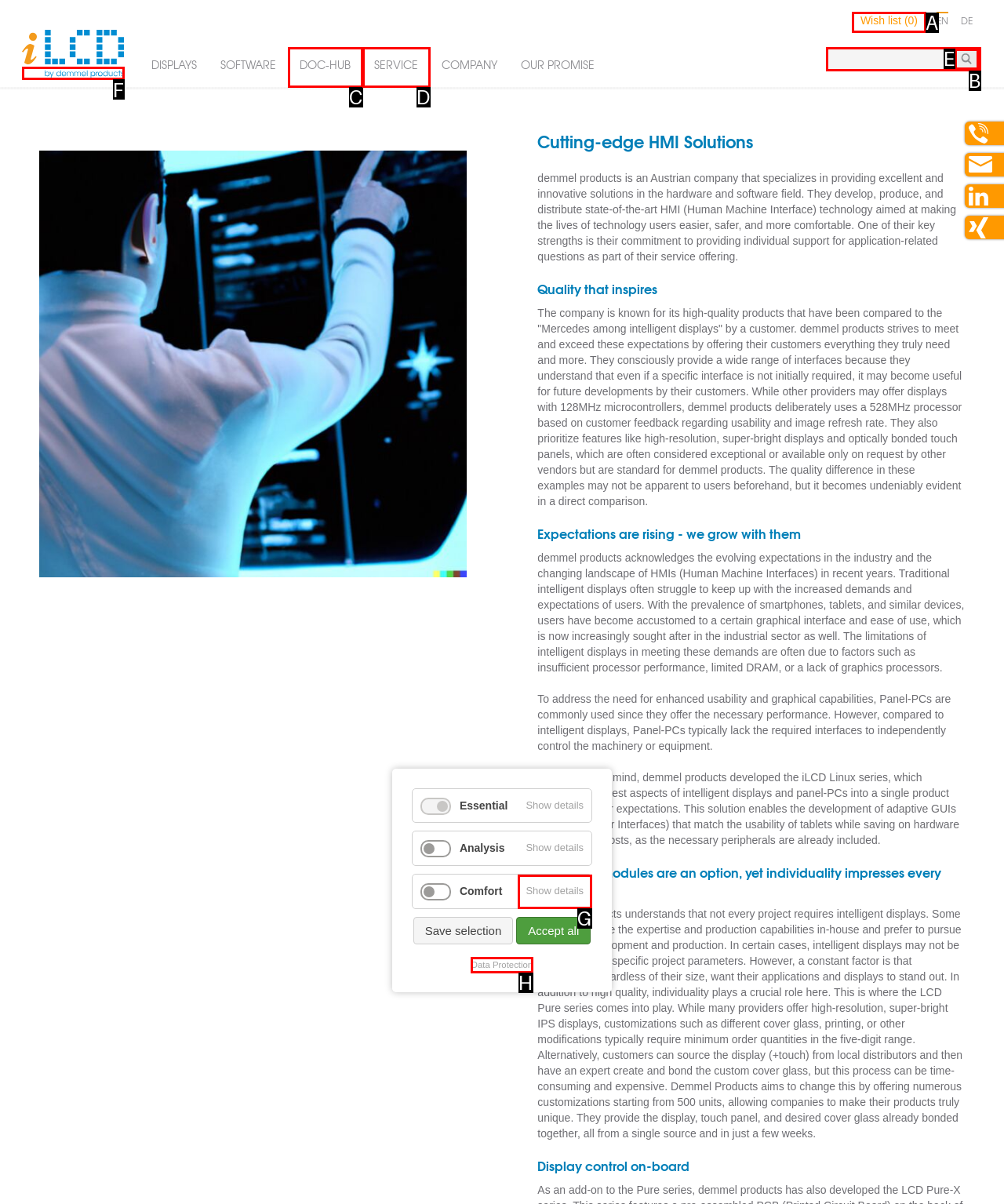Identify the UI element that corresponds to this description: Wish list (0)
Respond with the letter of the correct option.

A